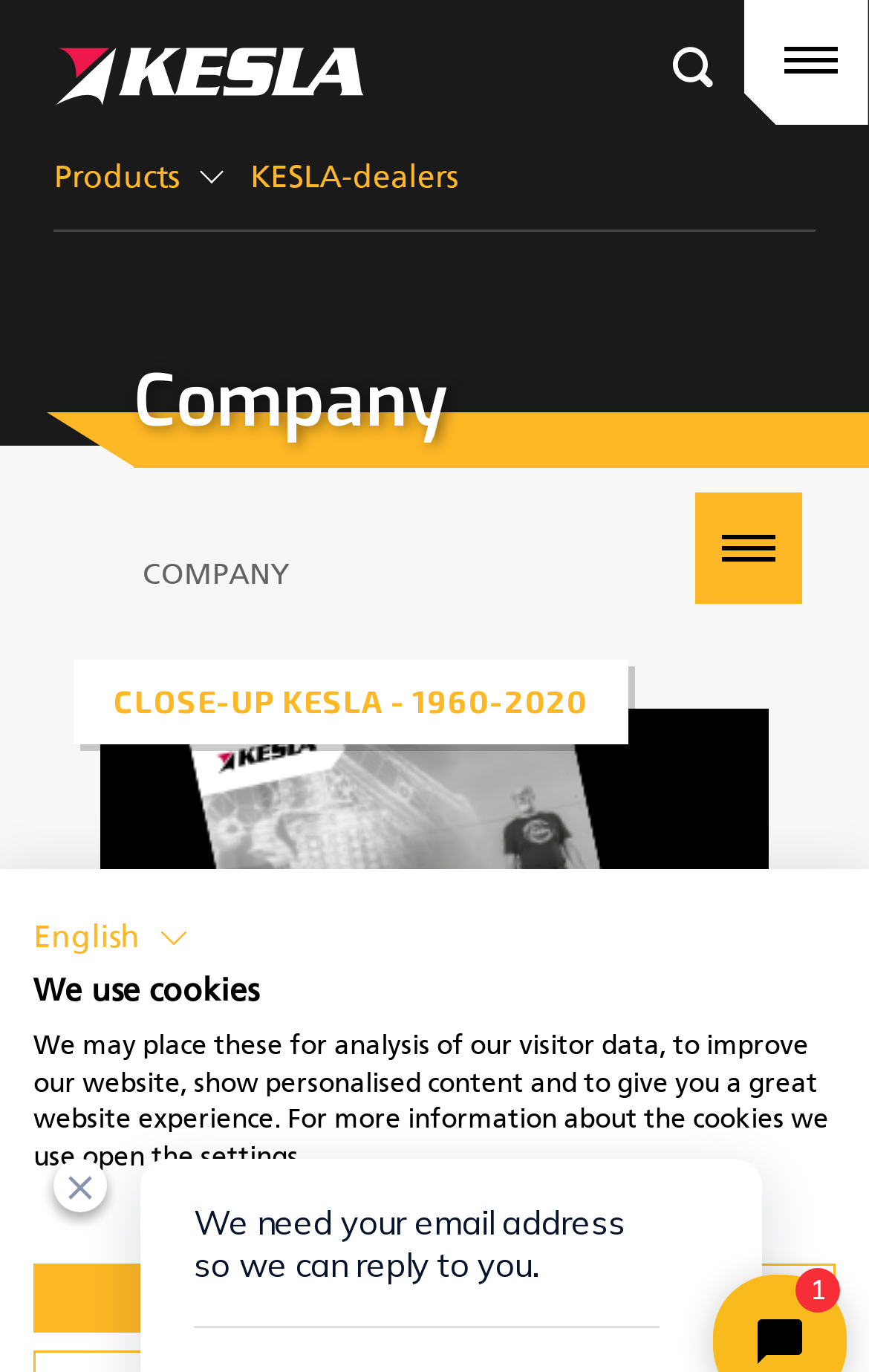What is the company name on the webpage?
Based on the image, respond with a single word or phrase.

Kesla